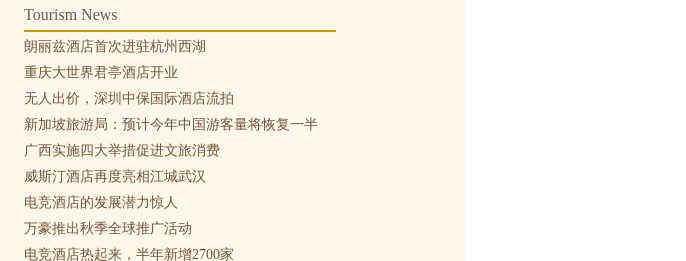What is the focus of the featured news?
Based on the image, provide a one-word or brief-phrase response.

Hotel openings and eSports hotels